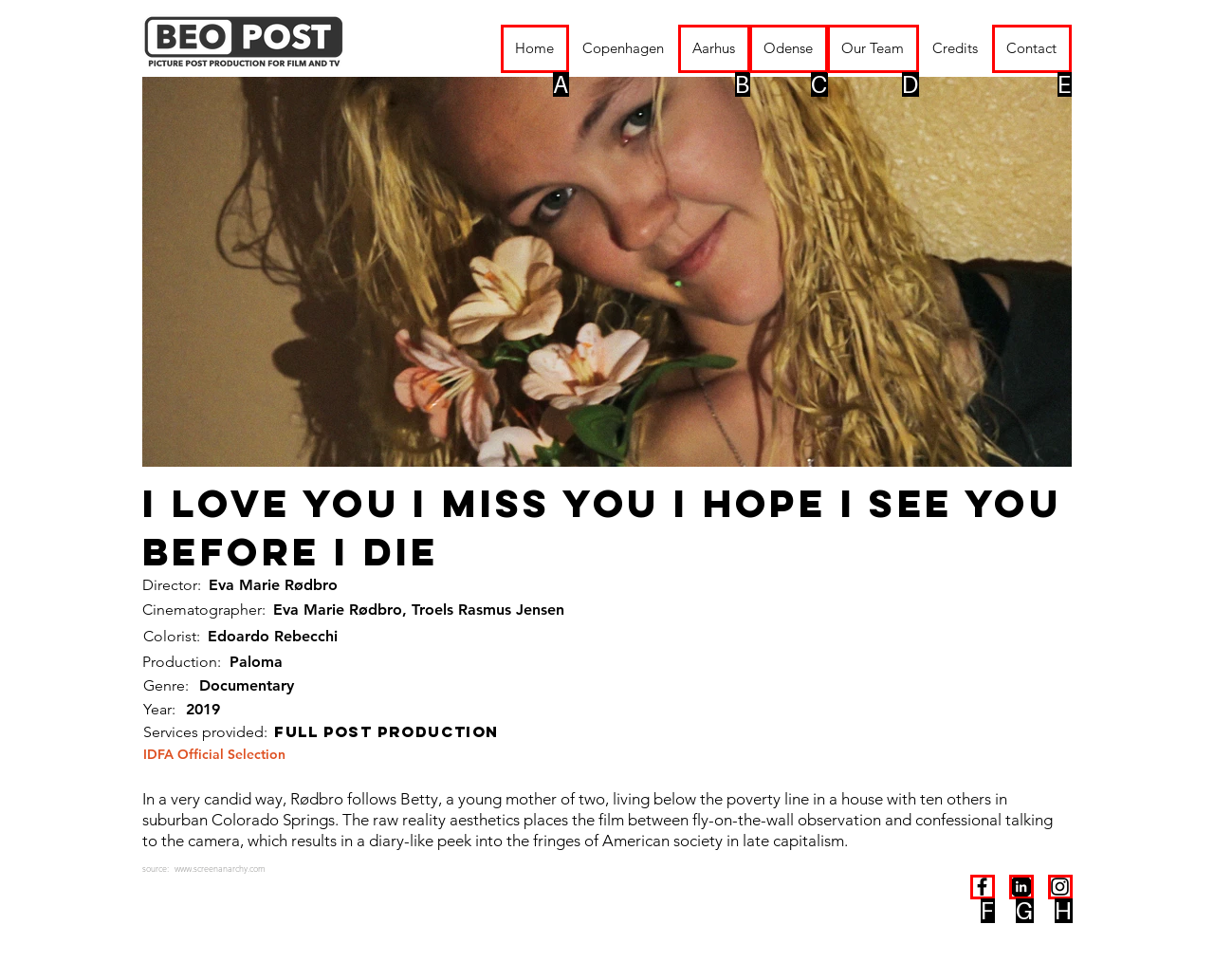Using the description: parent_node: Name * name="author"
Identify the letter of the corresponding UI element from the choices available.

None